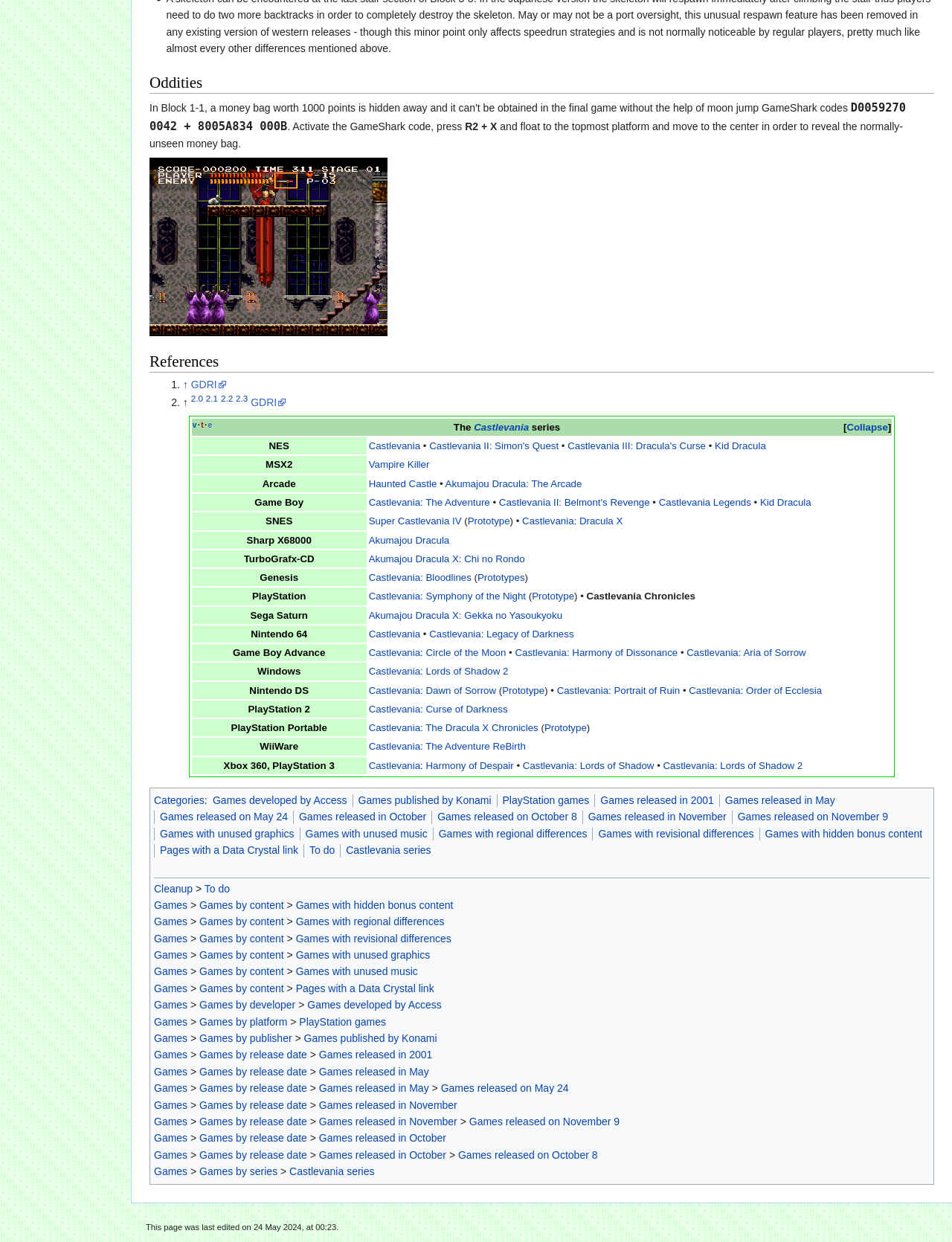Provide a single word or phrase answer to the question: 
What is the name of the first Castlevania game?

Castlevania